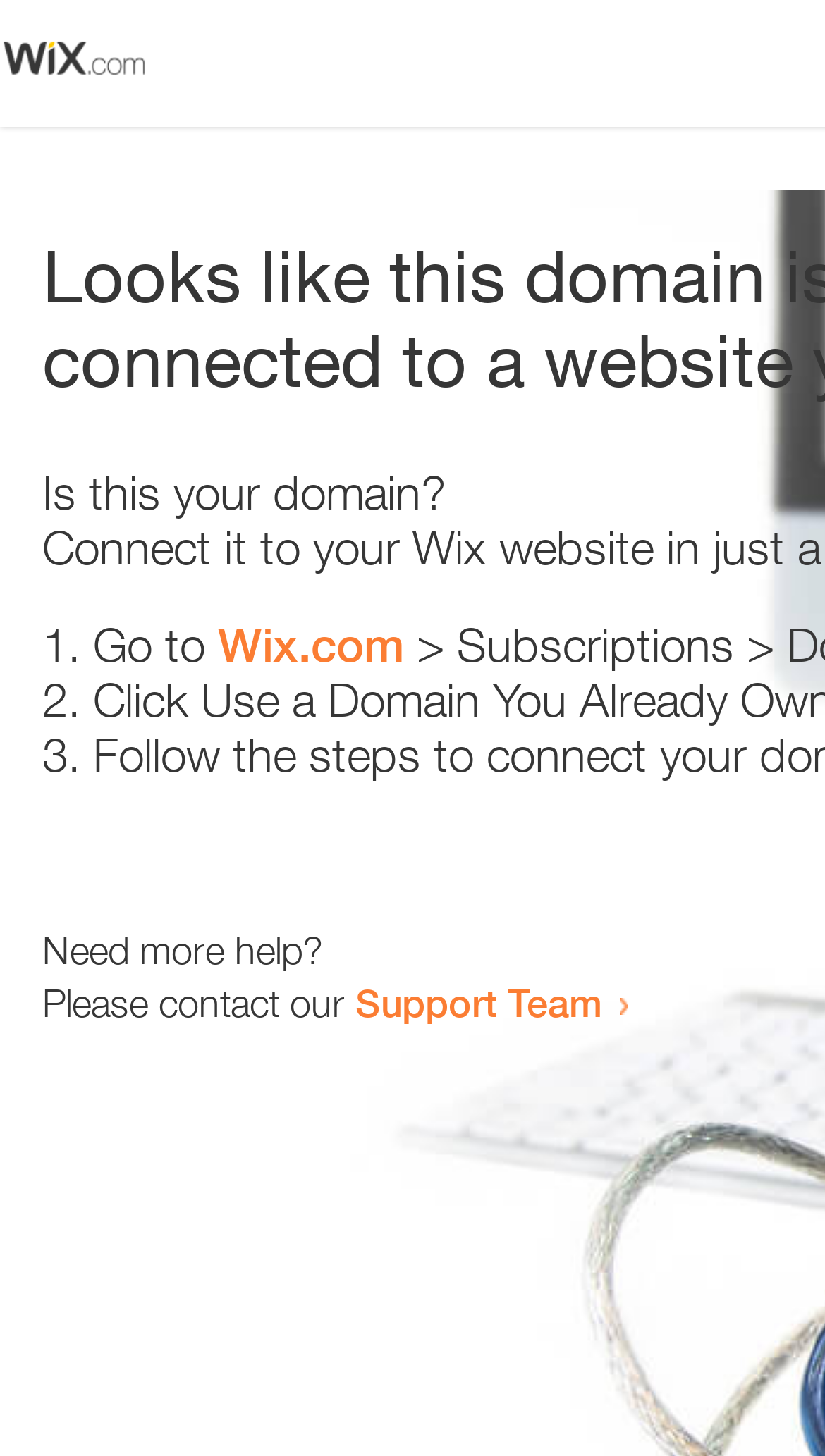Give a one-word or short phrase answer to the question: 
Who can be contacted for more help?

Support Team